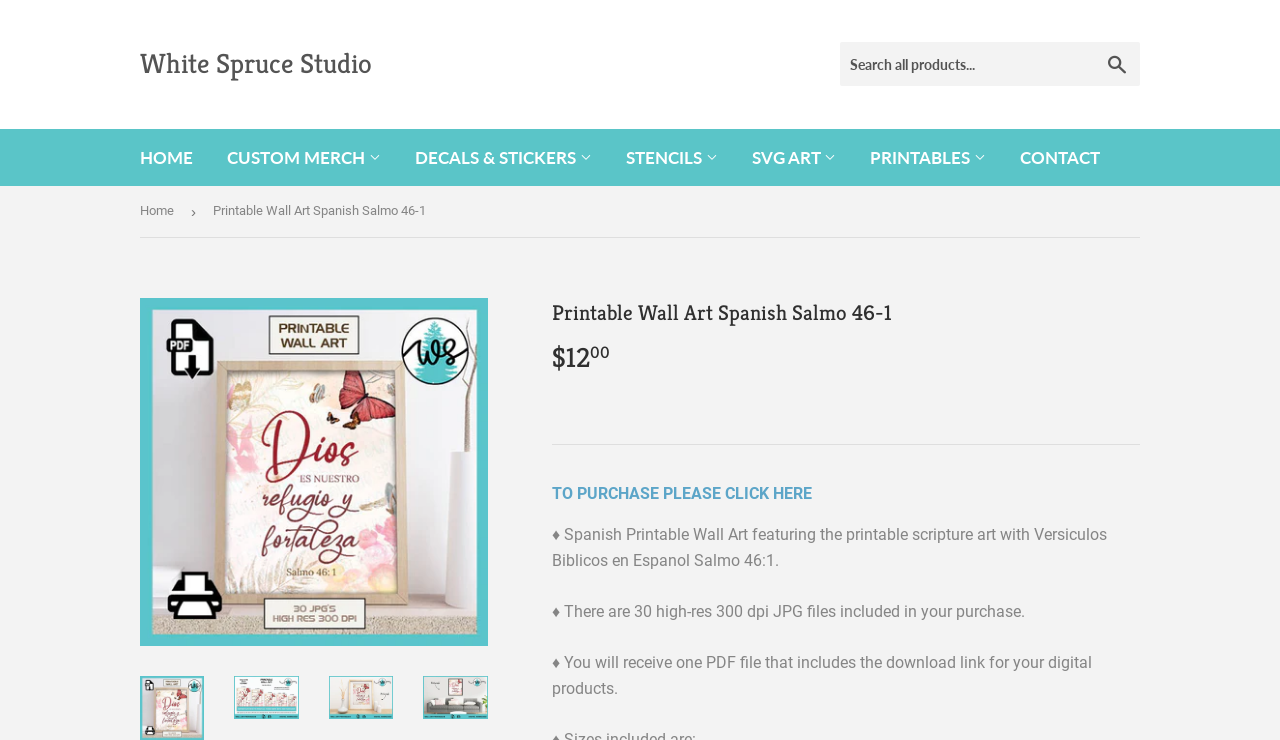What format will the customer receive the digital product in?
Please respond to the question with a detailed and well-explained answer.

According to the webpage, the customer will receive one PDF file that includes the download link for their digital product.